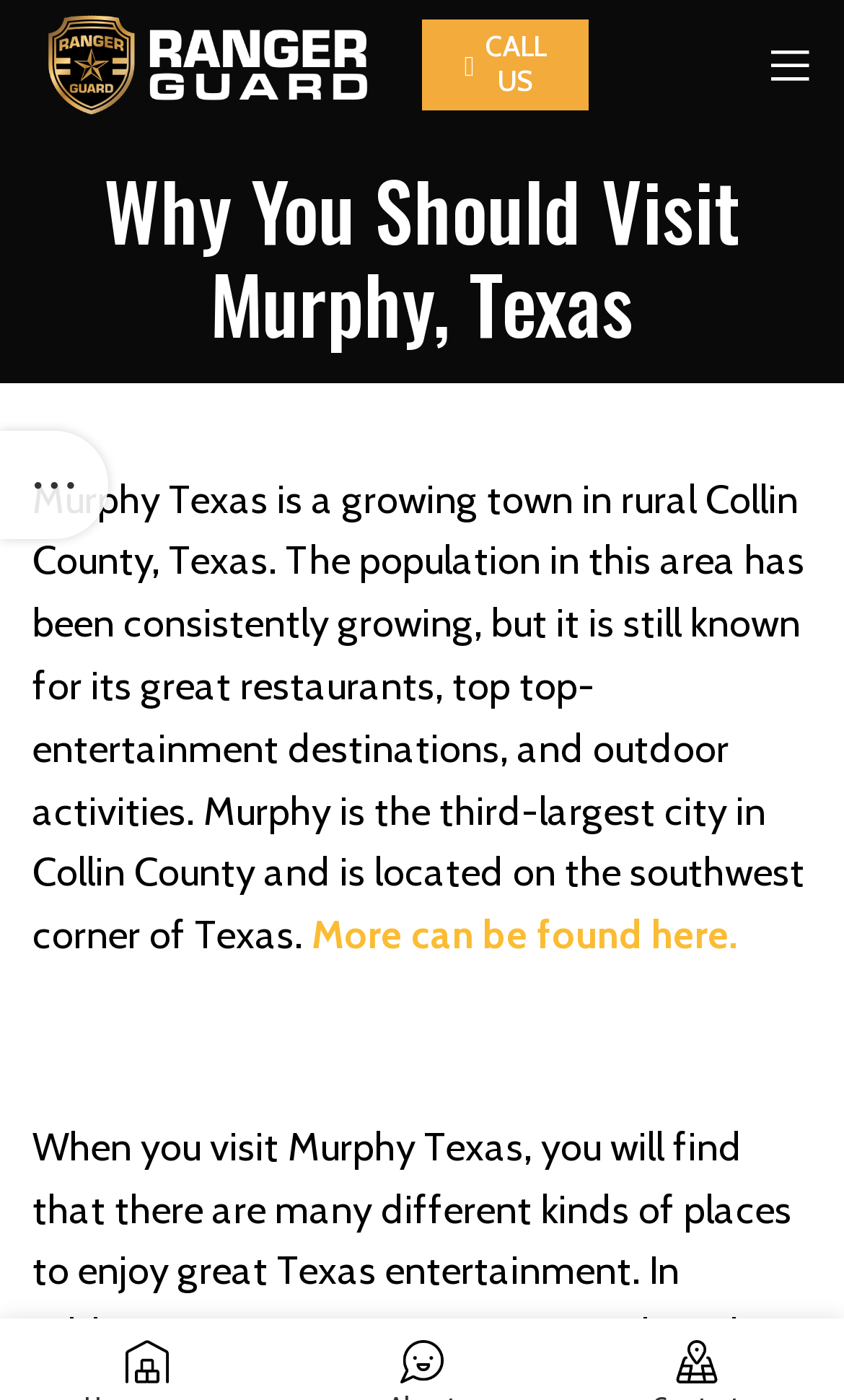What is the headline of the webpage?

Why You Should Visit Murphy, Texas